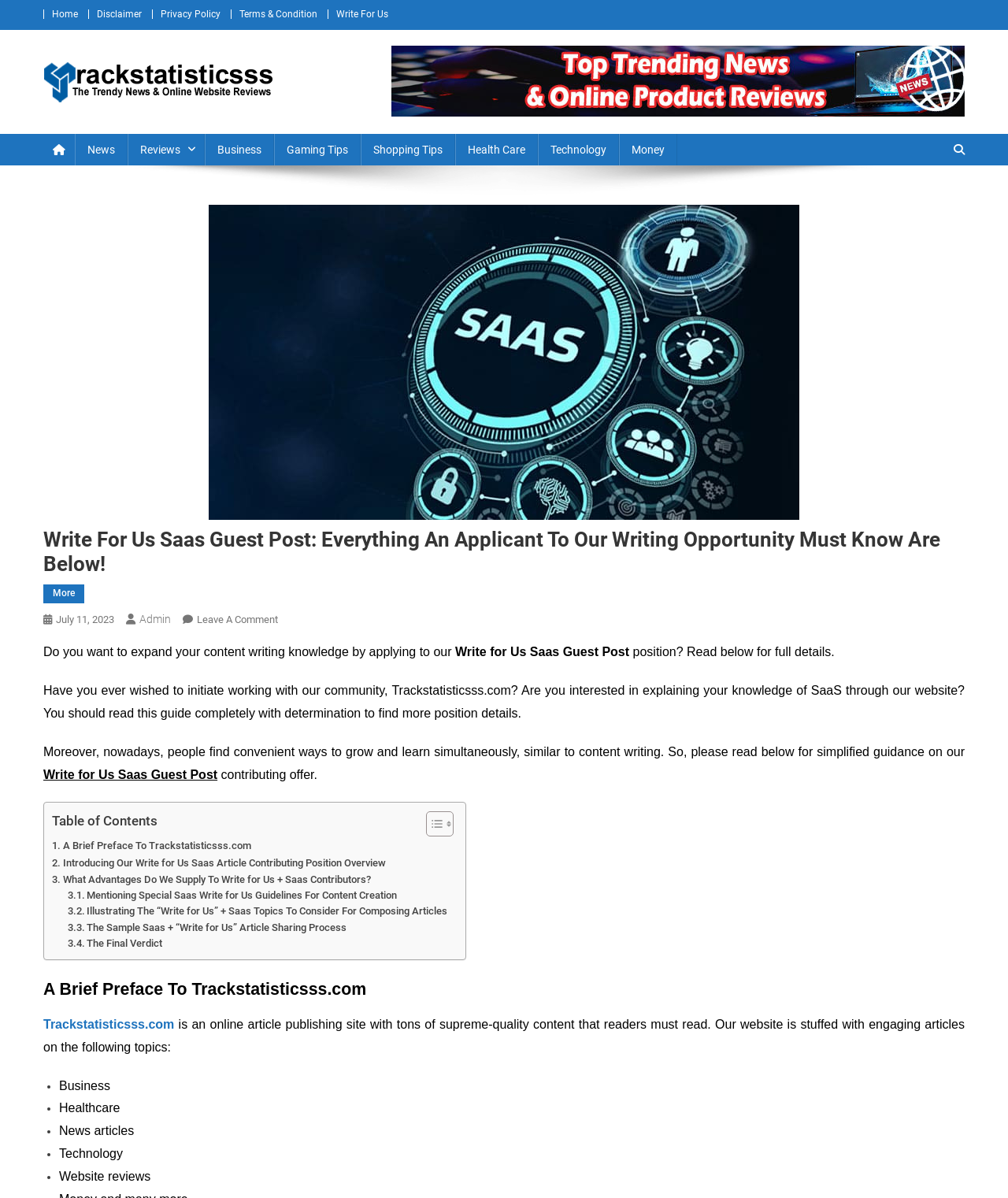Could you identify the text that serves as the heading for this webpage?

Write For Us Saas Guest Post: Everything An Applicant To Our Writing Opportunity Must Know Are Below!